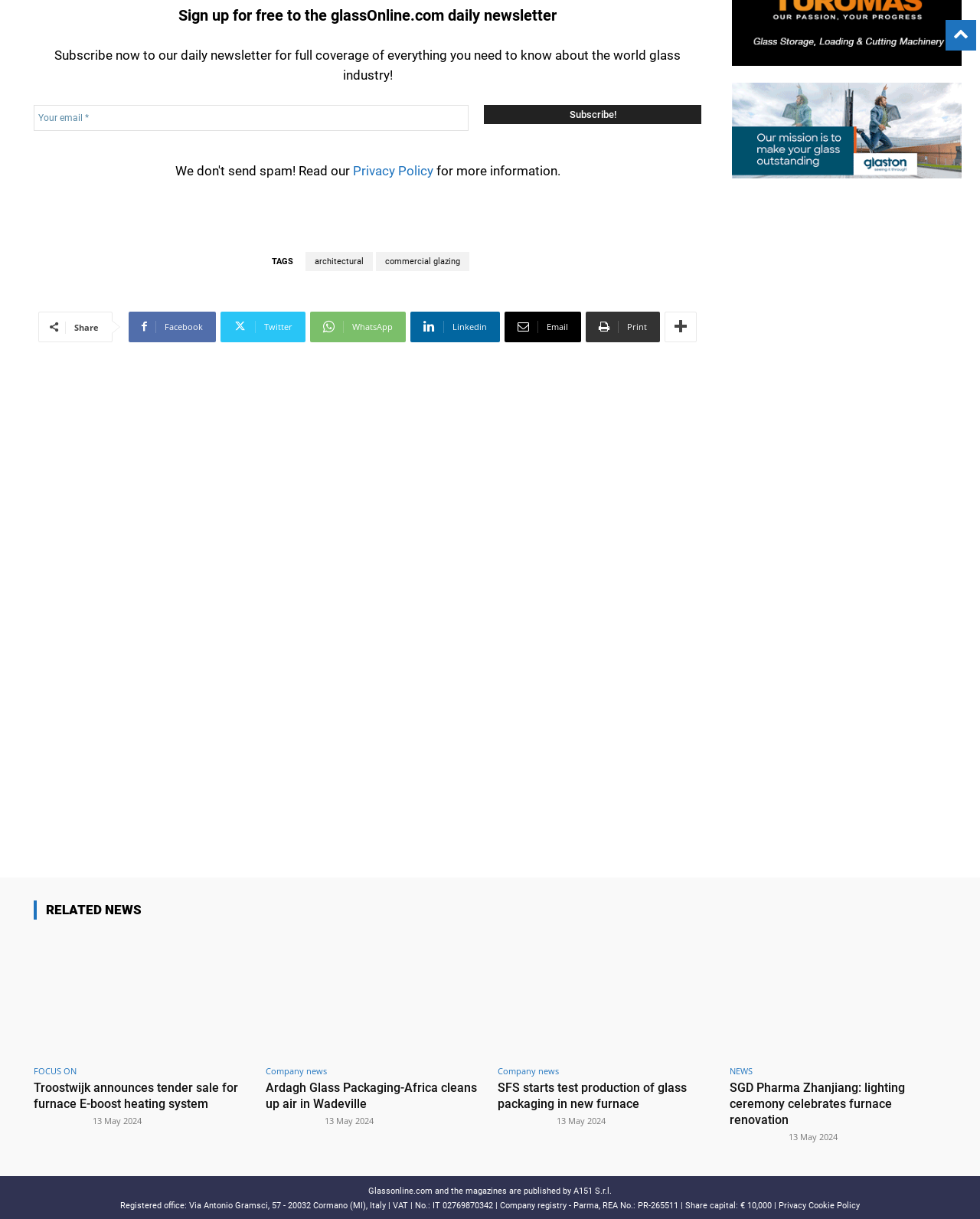Determine the bounding box coordinates of the area to click in order to meet this instruction: "Read the news about Troostwijk announces tender sale for furnace E-boost heating system".

[0.034, 0.886, 0.255, 0.911]